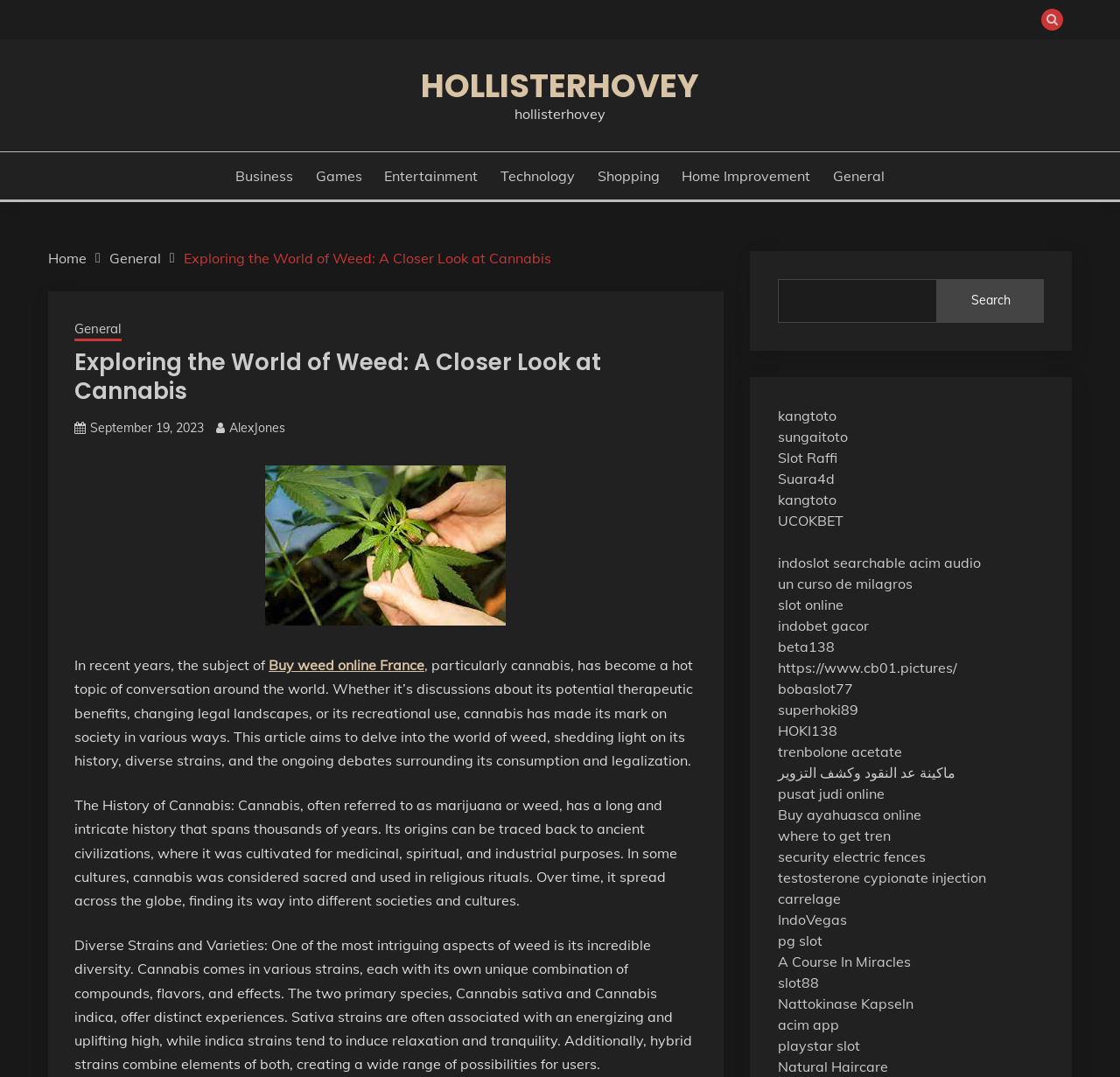What is the author of the article?
Based on the image content, provide your answer in one word or a short phrase.

AlexJones